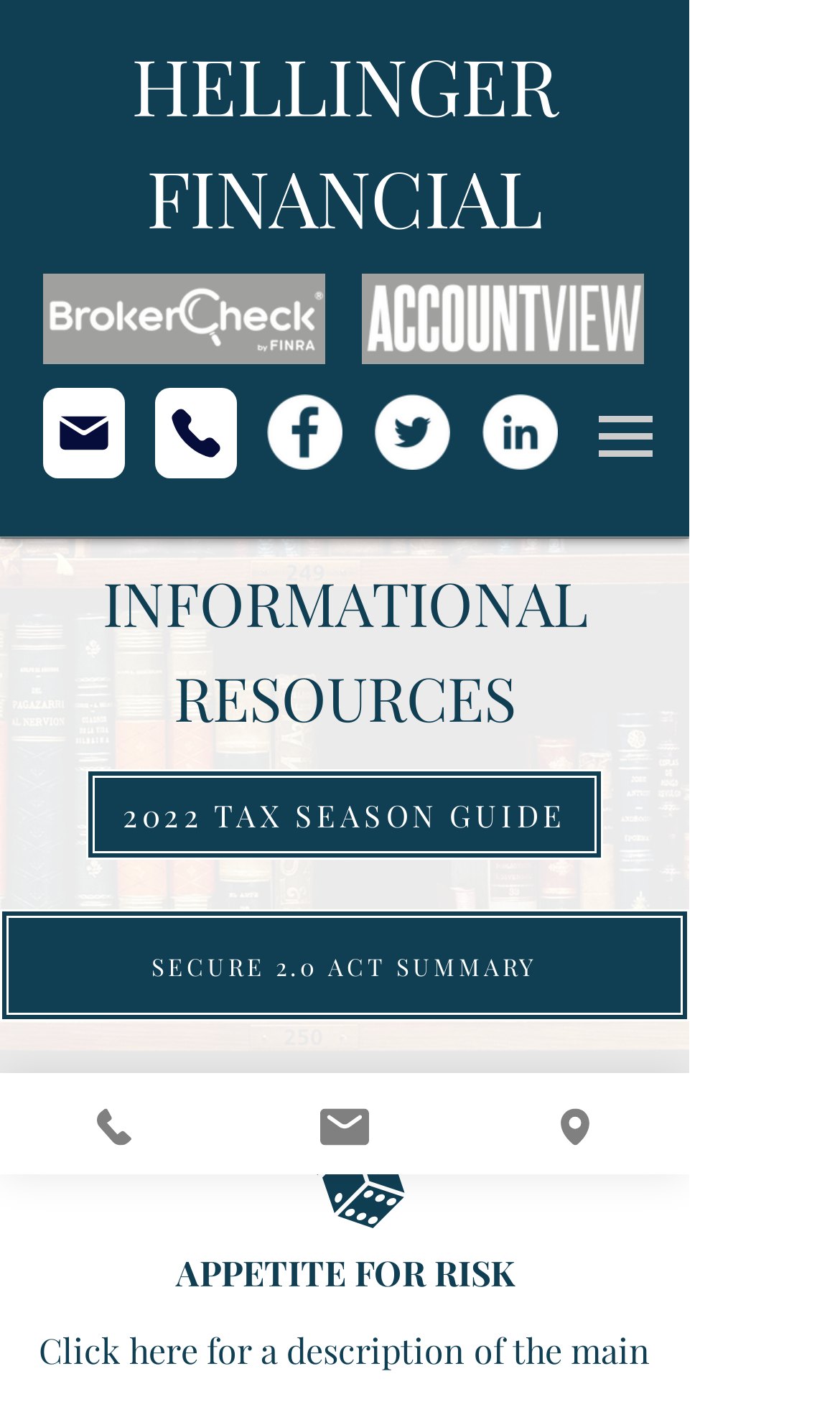Specify the bounding box coordinates of the element's region that should be clicked to achieve the following instruction: "View the 2022 TAX SEASON GUIDE". The bounding box coordinates consist of four float numbers between 0 and 1, in the format [left, top, right, bottom].

[0.103, 0.549, 0.718, 0.614]